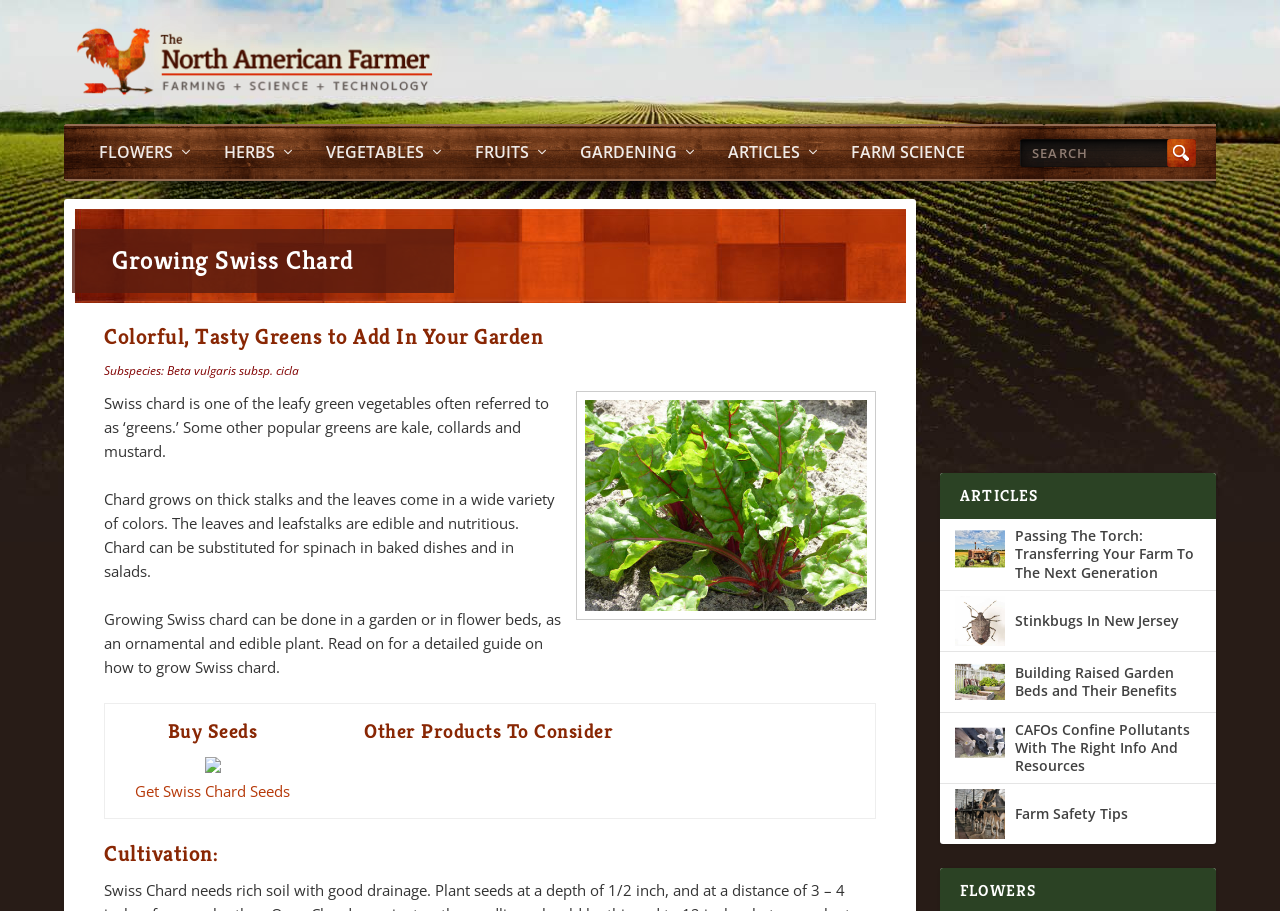Using the image as a reference, answer the following question in as much detail as possible:
What is the name of the website?

The website's name is displayed at the top left corner of the webpage, and it is also linked to the website's homepage. The image associated with the link is a logo that likely represents the website's brand.